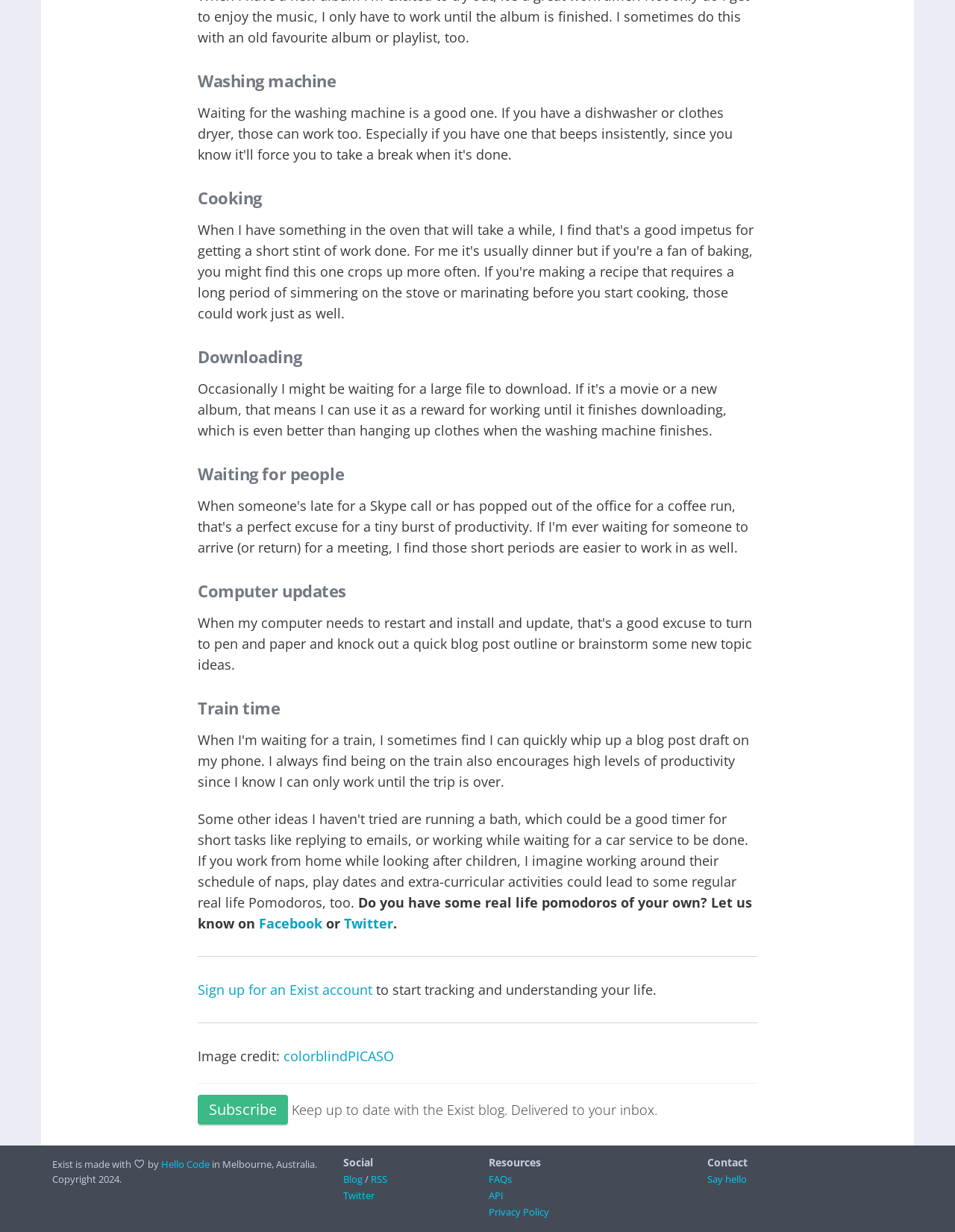Please locate the bounding box coordinates of the element that should be clicked to complete the given instruction: "Say hello to Exist".

[0.74, 0.952, 0.782, 0.963]